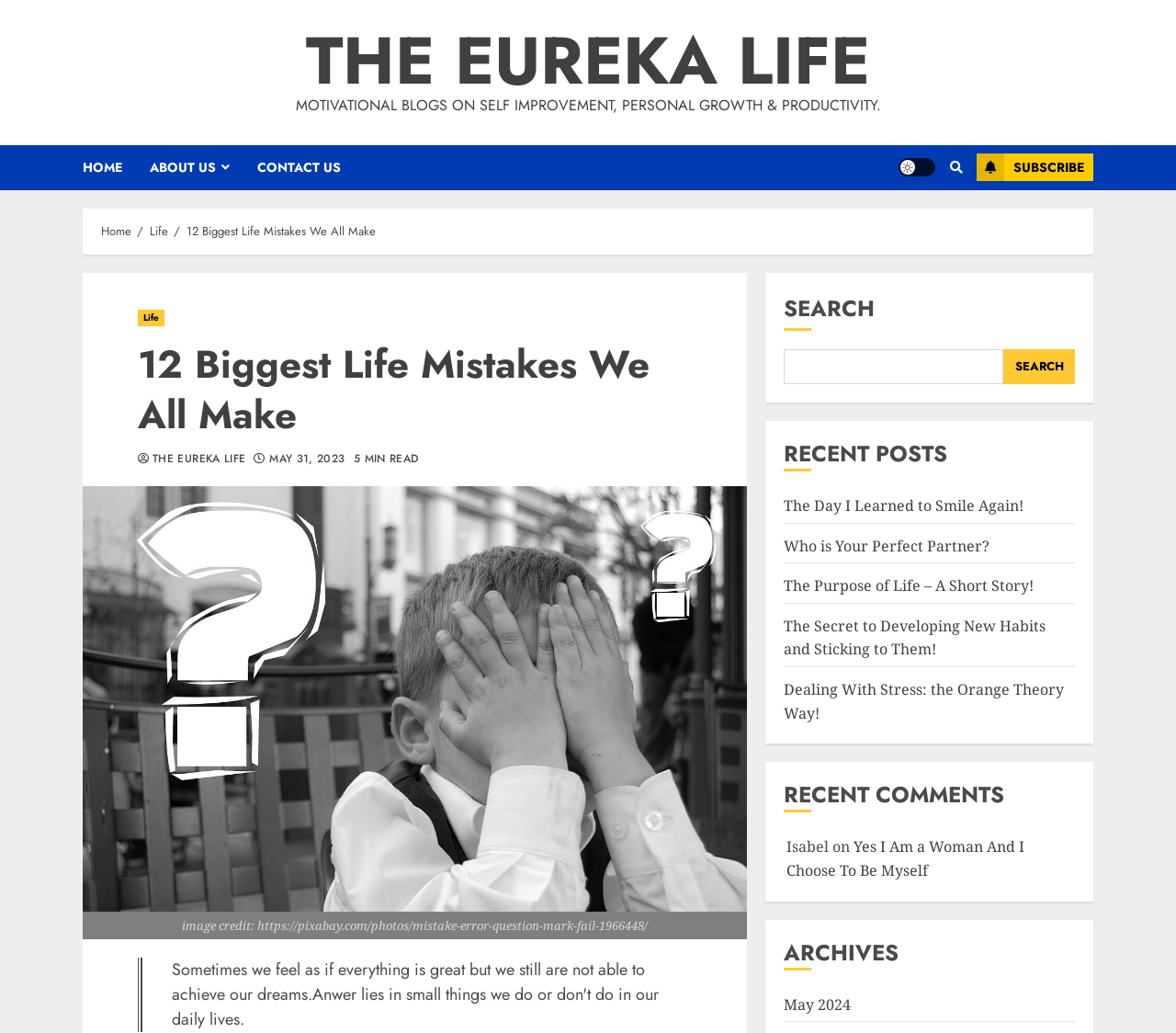Give a concise answer of one word or phrase to the question: 
What is the name of the blog?

The Eureka Life